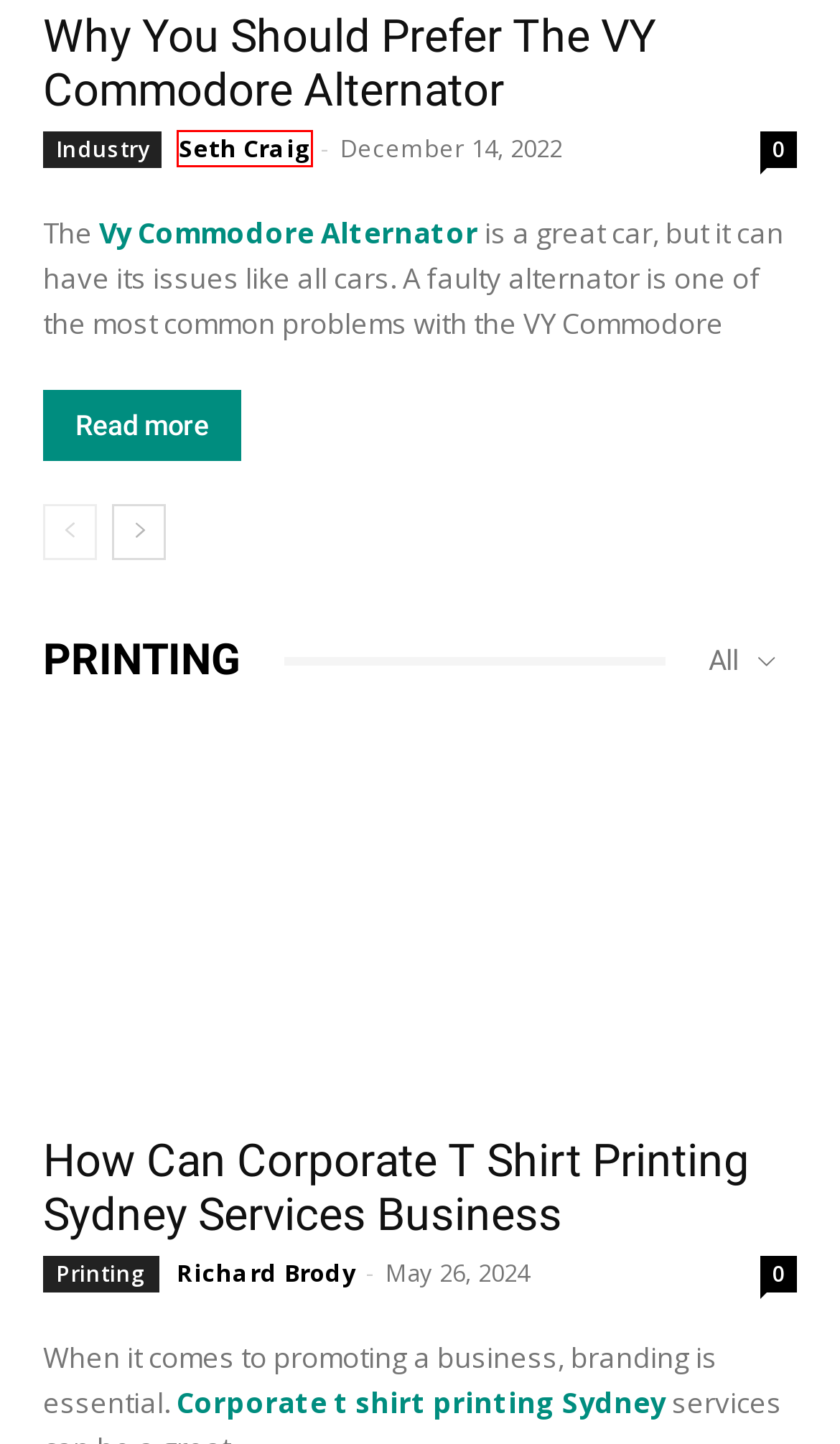You are provided with a screenshot of a webpage that includes a red rectangle bounding box. Please choose the most appropriate webpage description that matches the new webpage after clicking the element within the red bounding box. Here are the candidates:
A. How Can Corporate T Shirt Printing Sydney Services Business
B. Seth Craig, Author at YYC BLOGS
C. Wade Mark, Author at YYC BLOGS
D. Renovation & Repair Archives - YYC BLOGS
E. Tutoring Northern Sydney | Expert Academic Support 2024
F. Recruitment Solutions Blacktown: Unloading and Packaging
G. Recruitment Solutions Blacktown | Strategic and Tailored Hiring
H. How can a good Mortgage Sydney broker help you to buy a dream

B